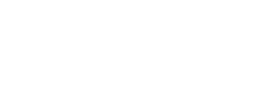What is the topic of the article?
Based on the image, provide your answer in one word or phrase.

Gazprom unit